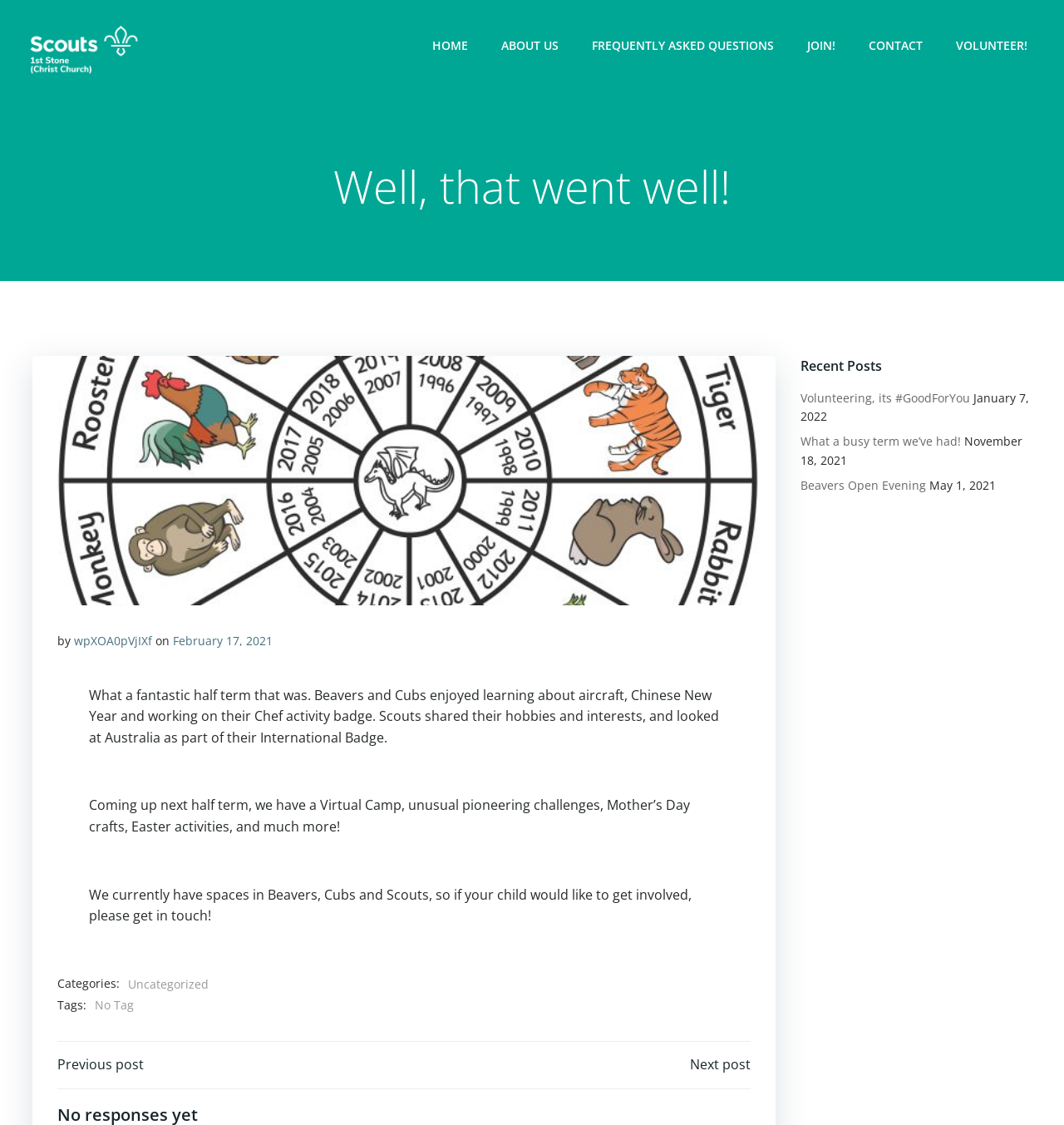Please specify the bounding box coordinates of the clickable section necessary to execute the following command: "Click HOME".

[0.406, 0.033, 0.44, 0.048]